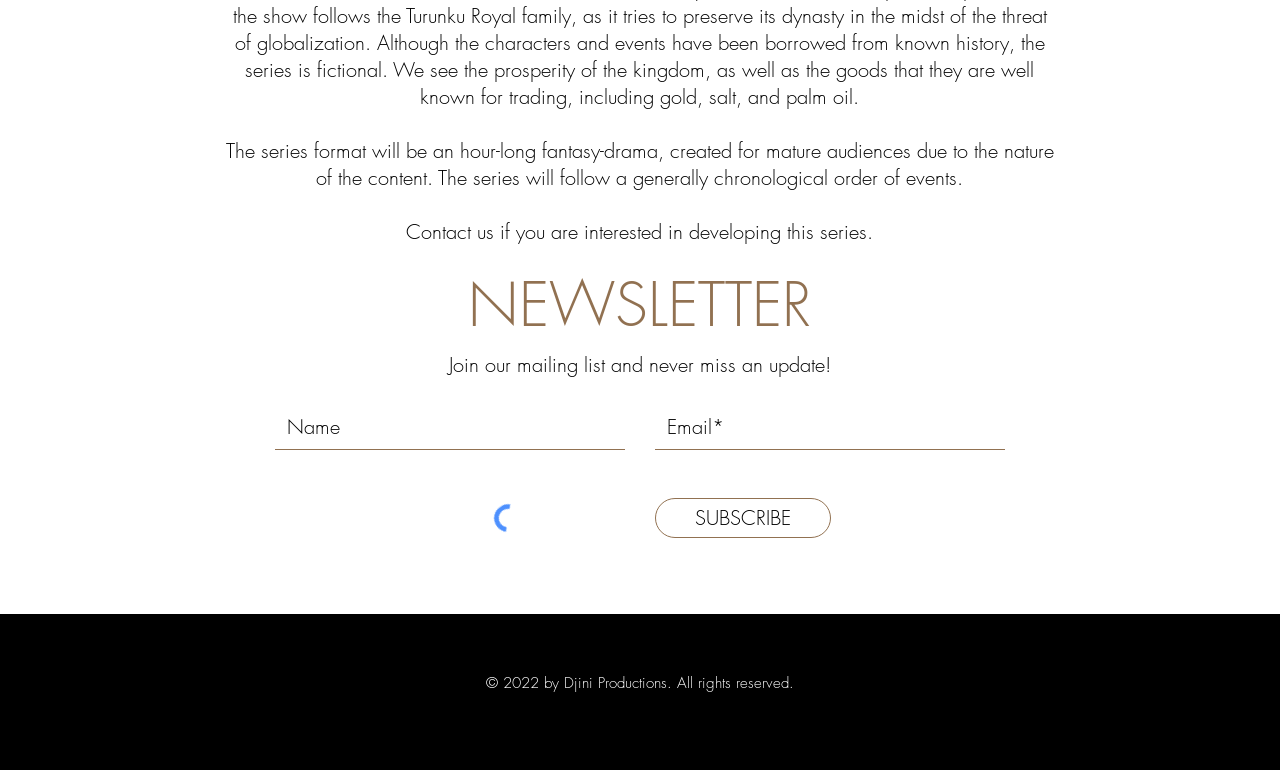Please locate the bounding box coordinates of the element that needs to be clicked to achieve the following instruction: "Contact us by clicking here". The coordinates should be four float numbers between 0 and 1, i.e., [left, top, right, bottom].

None